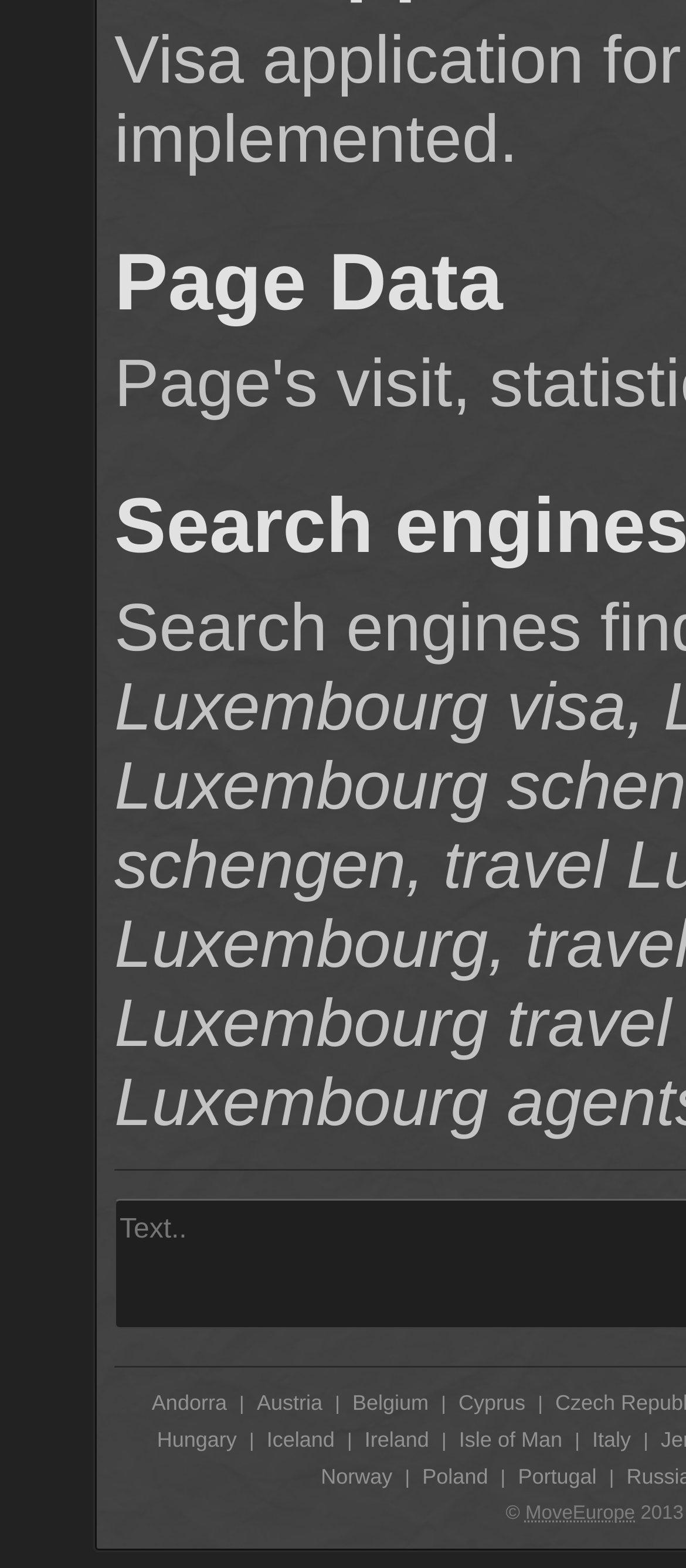How many vertical sections are there on the webpage?
Using the image, elaborate on the answer with as much detail as possible.

By analyzing the y-coordinates of the bounding box coordinates, I determined that there are three distinct vertical sections on the webpage, each containing a set of country links.